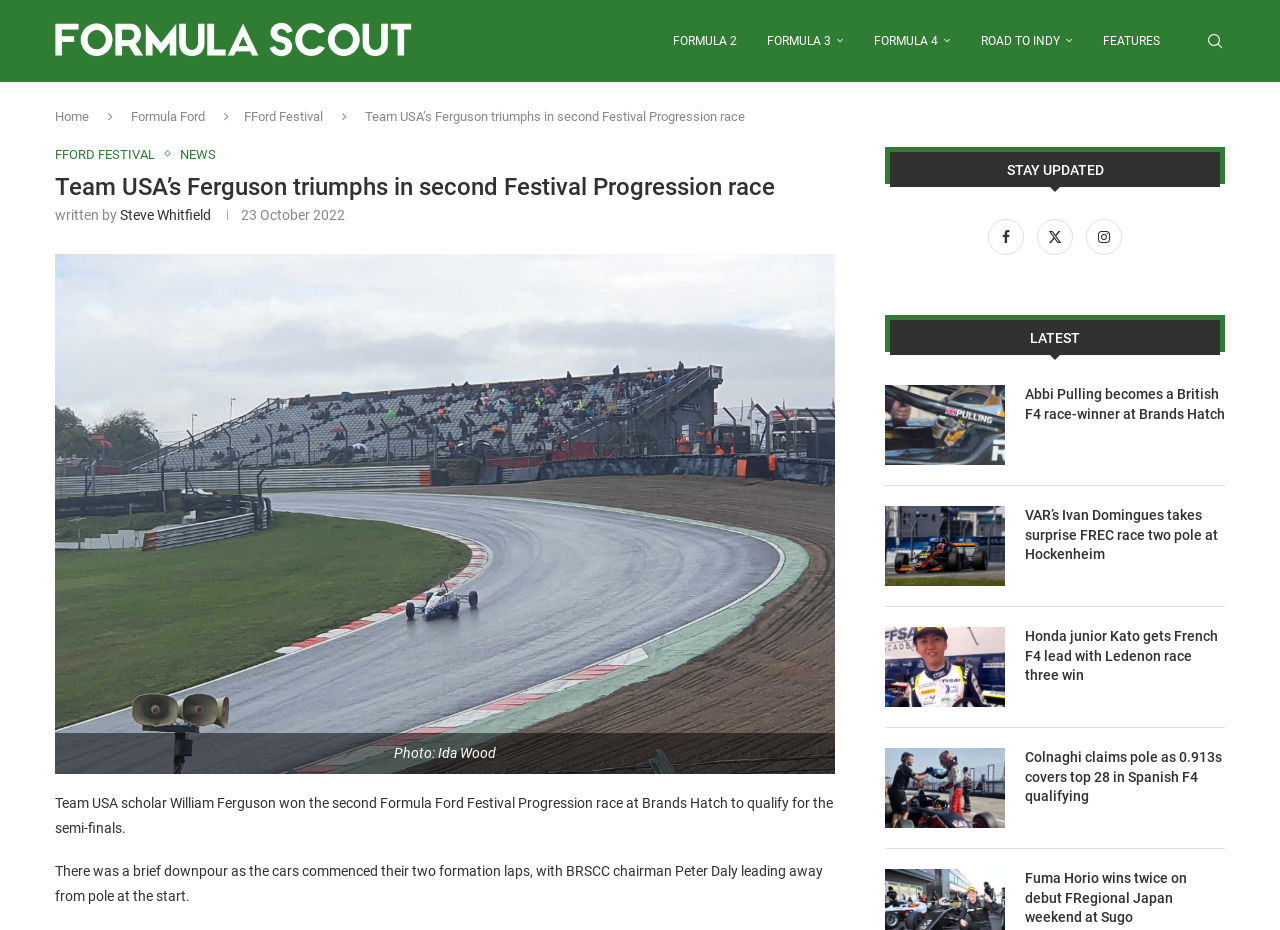Given the following UI element description: "Formula 4", find the bounding box coordinates in the webpage screenshot.

[0.683, 0.001, 0.743, 0.087]